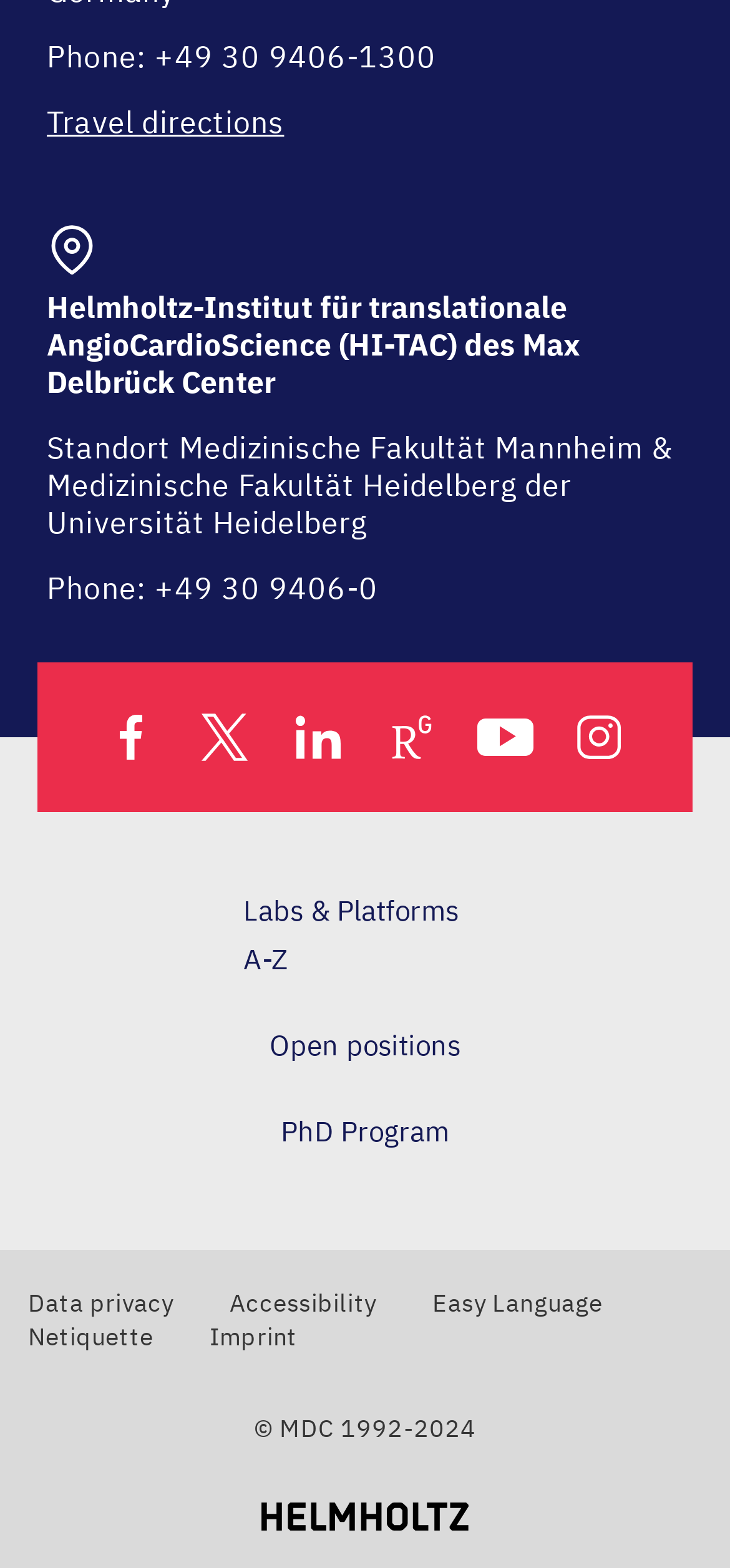Identify the bounding box for the given UI element using the description provided. Coordinates should be in the format (top-left x, top-left y, bottom-right x, bottom-right y) and must be between 0 and 1. Here is the description: Netiquette

[0.038, 0.843, 0.21, 0.863]